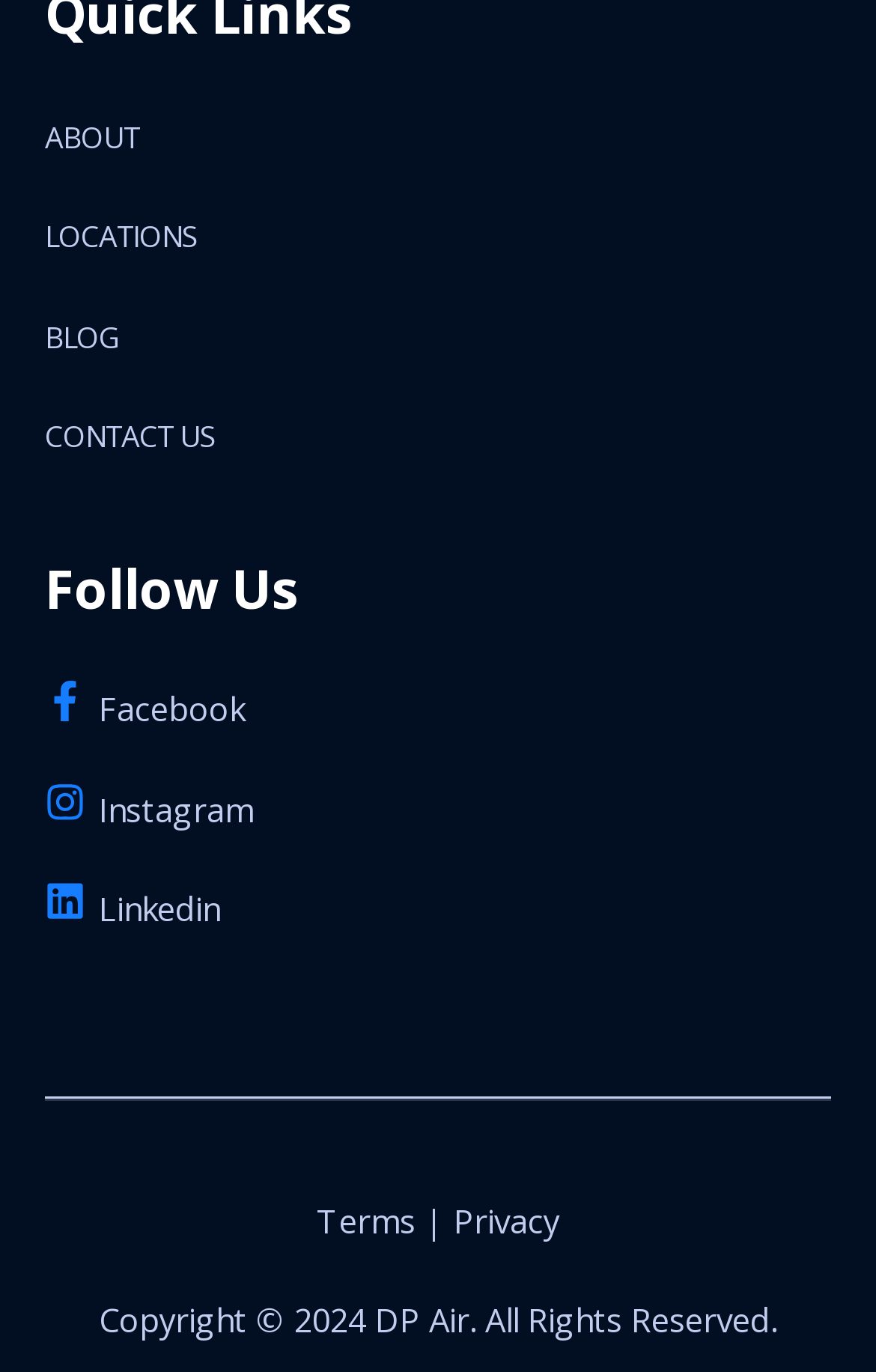Can you identify the bounding box coordinates of the clickable region needed to carry out this instruction: 'View terms and conditions'? The coordinates should be four float numbers within the range of 0 to 1, stated as [left, top, right, bottom].

[0.362, 0.872, 0.474, 0.905]